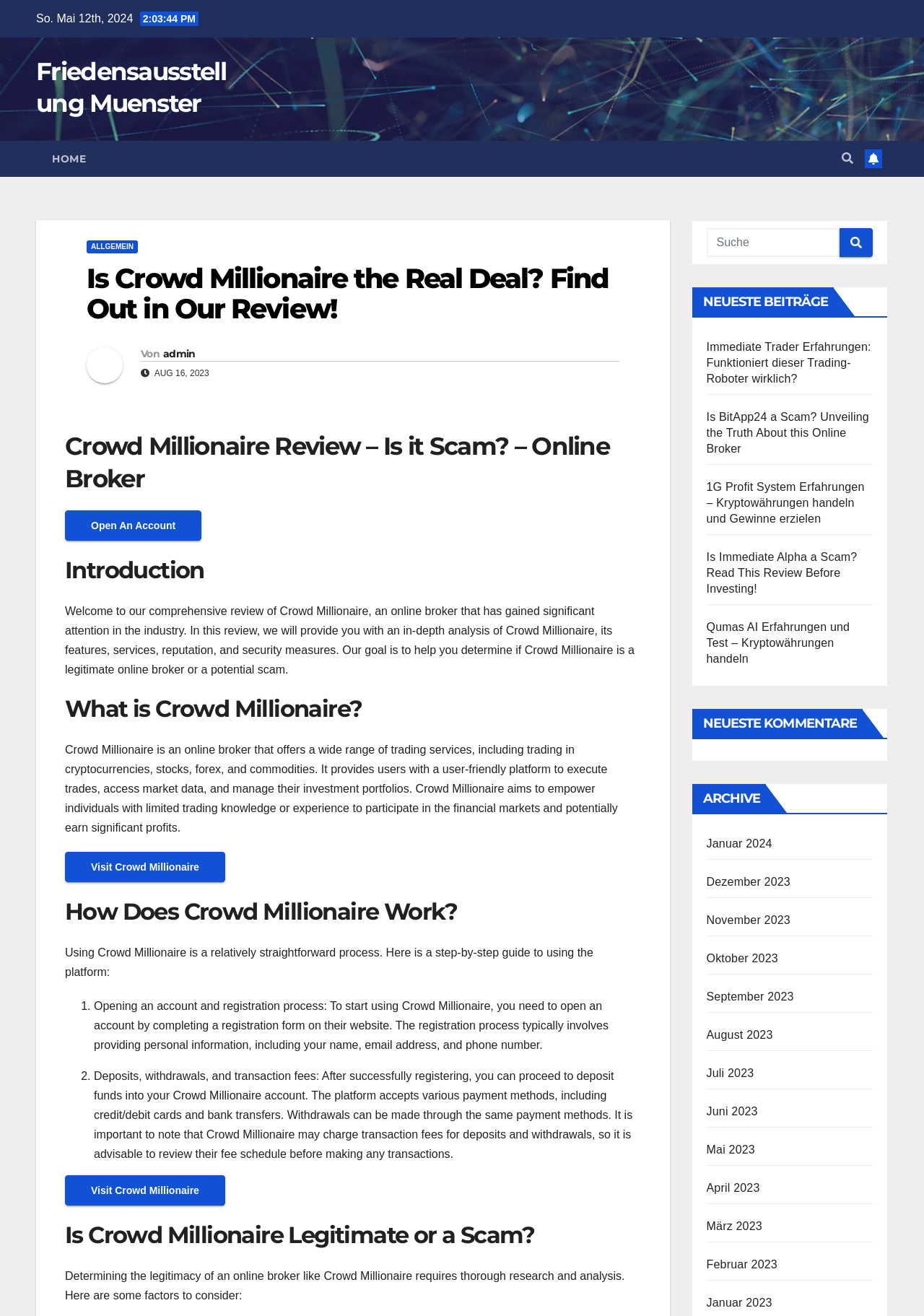Locate the bounding box coordinates of the item that should be clicked to fulfill the instruction: "Read the 'Immediate Trader Erfahrungen' article".

[0.764, 0.259, 0.943, 0.293]